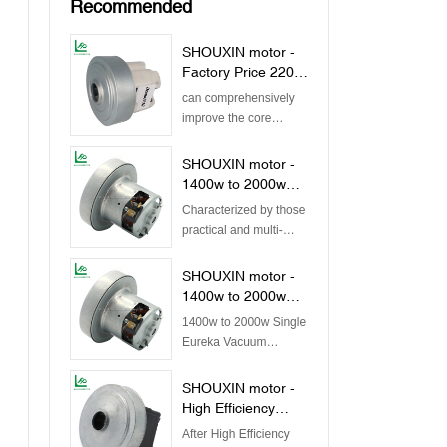Provide a one-word or brief phrase answer to the question:
What is the voltage of the first SHOUXIN motor model?

220V